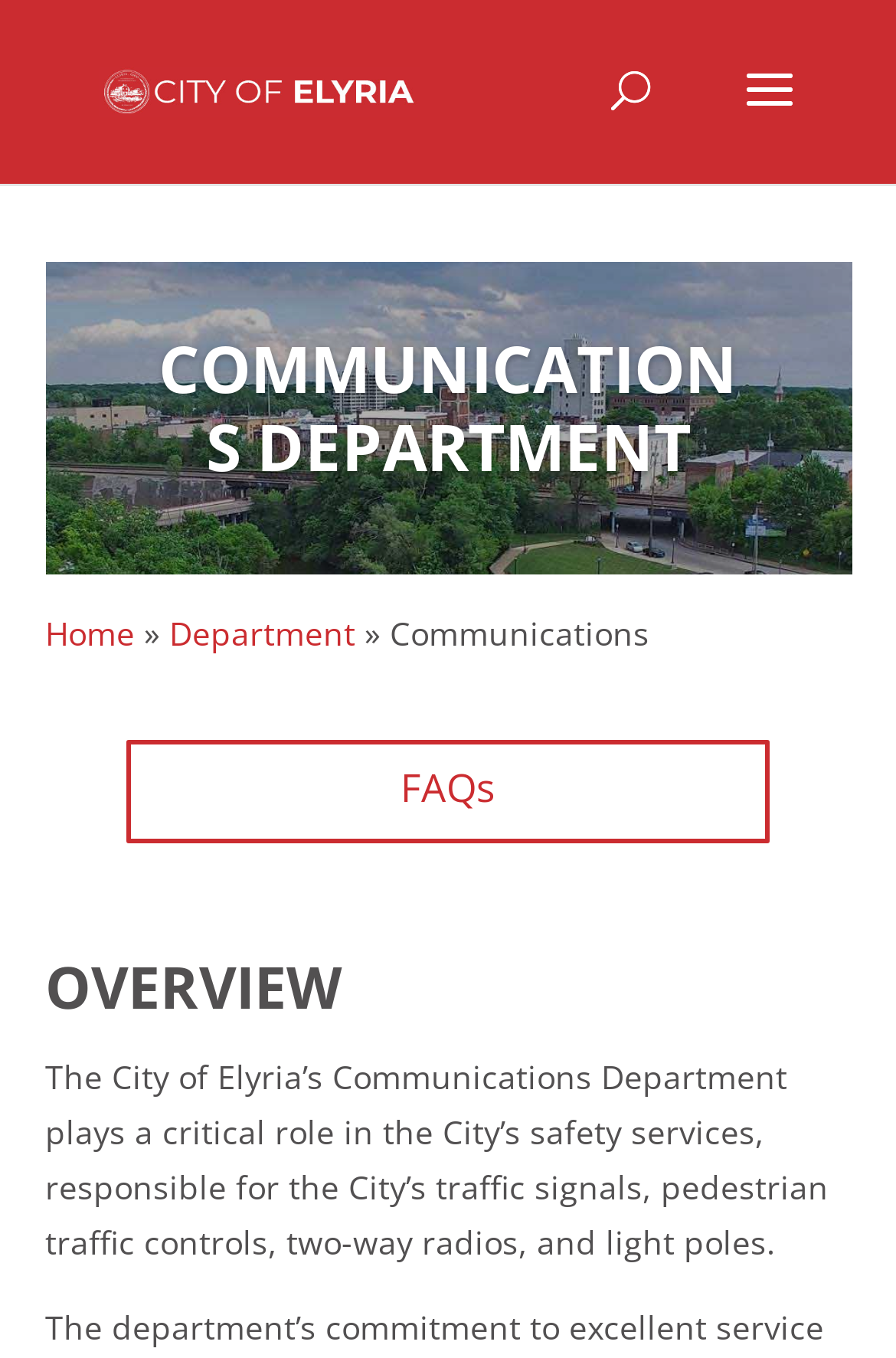Identify the bounding box coordinates for the UI element described as follows: "name="s" placeholder="Search …" title="Search for:"". Ensure the coordinates are four float numbers between 0 and 1, formatted as [left, top, right, bottom].

[0.463, 0.0, 0.823, 0.002]